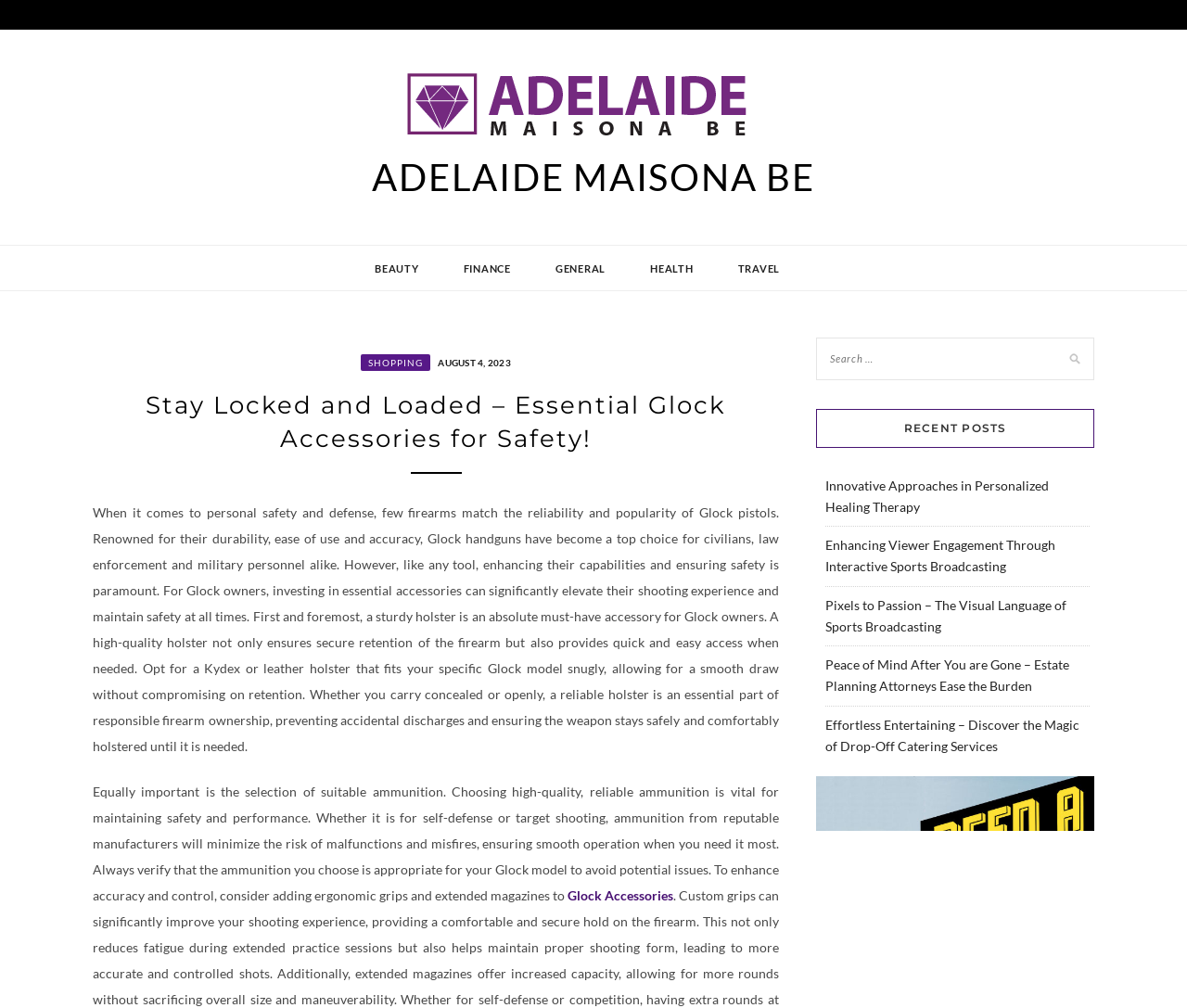What is important when selecting ammunition for Glock pistols?
Offer a detailed and full explanation in response to the question.

The article emphasizes the importance of choosing high-quality and reliable ammunition for Glock pistols, as it minimizes the risk of malfunctions and misfires, ensuring smooth operation when needed.